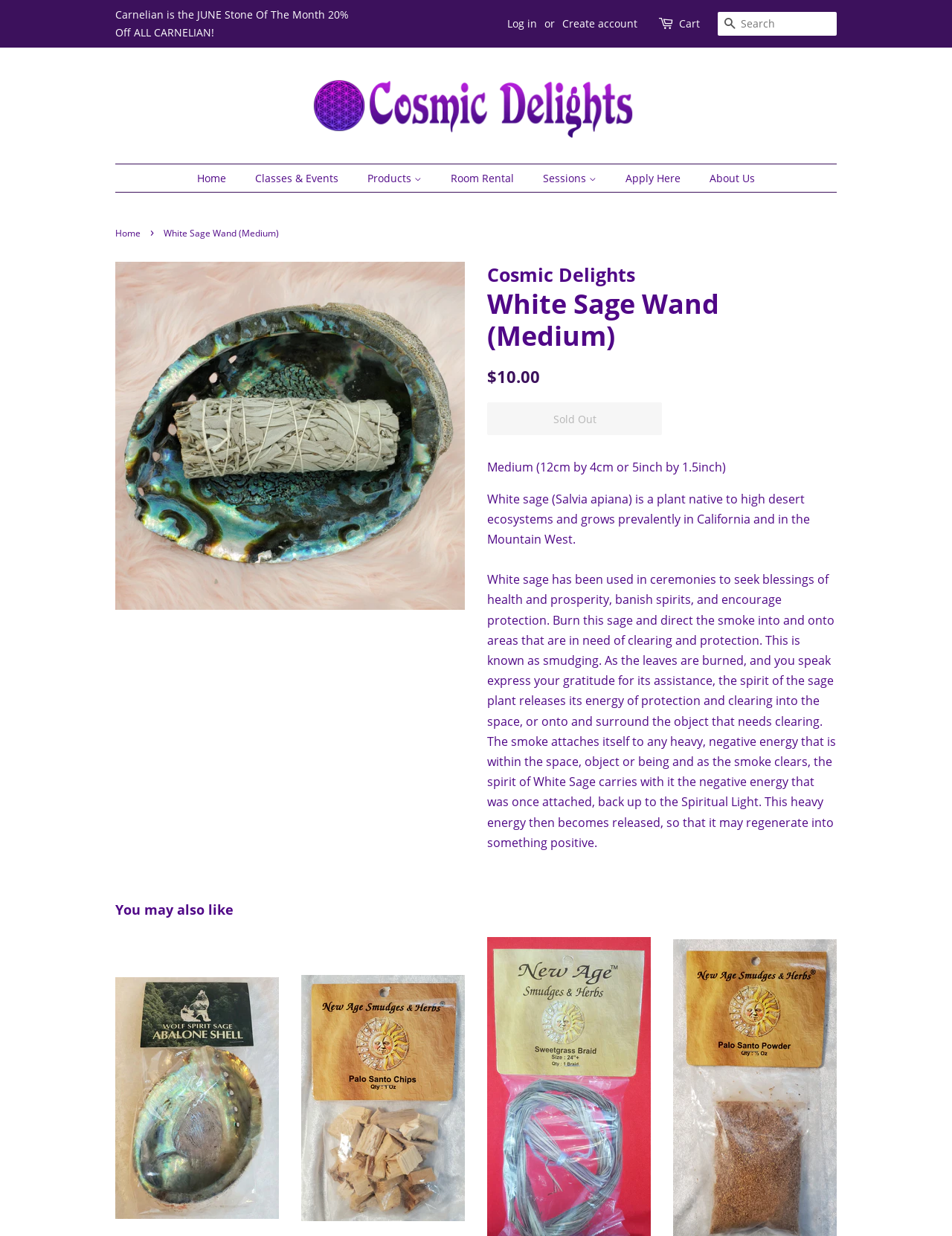Generate a thorough description of the webpage.

This webpage is about a product called White Sage Wand (Medium) sold by Cosmic Delights. At the top of the page, there is a navigation bar with links to various sections of the website, including "Home", "Classes & Events", "Products", and more. Below the navigation bar, there is a search bar and a cart icon.

The main content of the page is divided into two sections. On the left side, there is an image of the White Sage Wand (Medium) product, which takes up most of the vertical space. On the right side, there is a description of the product, including its regular price of $10.00, and a "Sold Out" button.

The product description explains that the White Sage Wand is a plant native to high desert ecosystems and is commonly used in ceremonies to seek blessings of health and prosperity, banish spirits, and encourage protection. The text also provides instructions on how to use the sage for smudging, a process of clearing and protecting a space or object.

Below the product description, there is a horizontal separator, followed by a section titled "You may also like", which displays two images of related products: Wolf Spirit Sage Abalone Shell and Palo Santo Chips.

At the very top of the page, there is a promotional link to a sale on Carnelian products, and a login/create account section. The website's logo, "Cosmic Delights", is also displayed at the top.